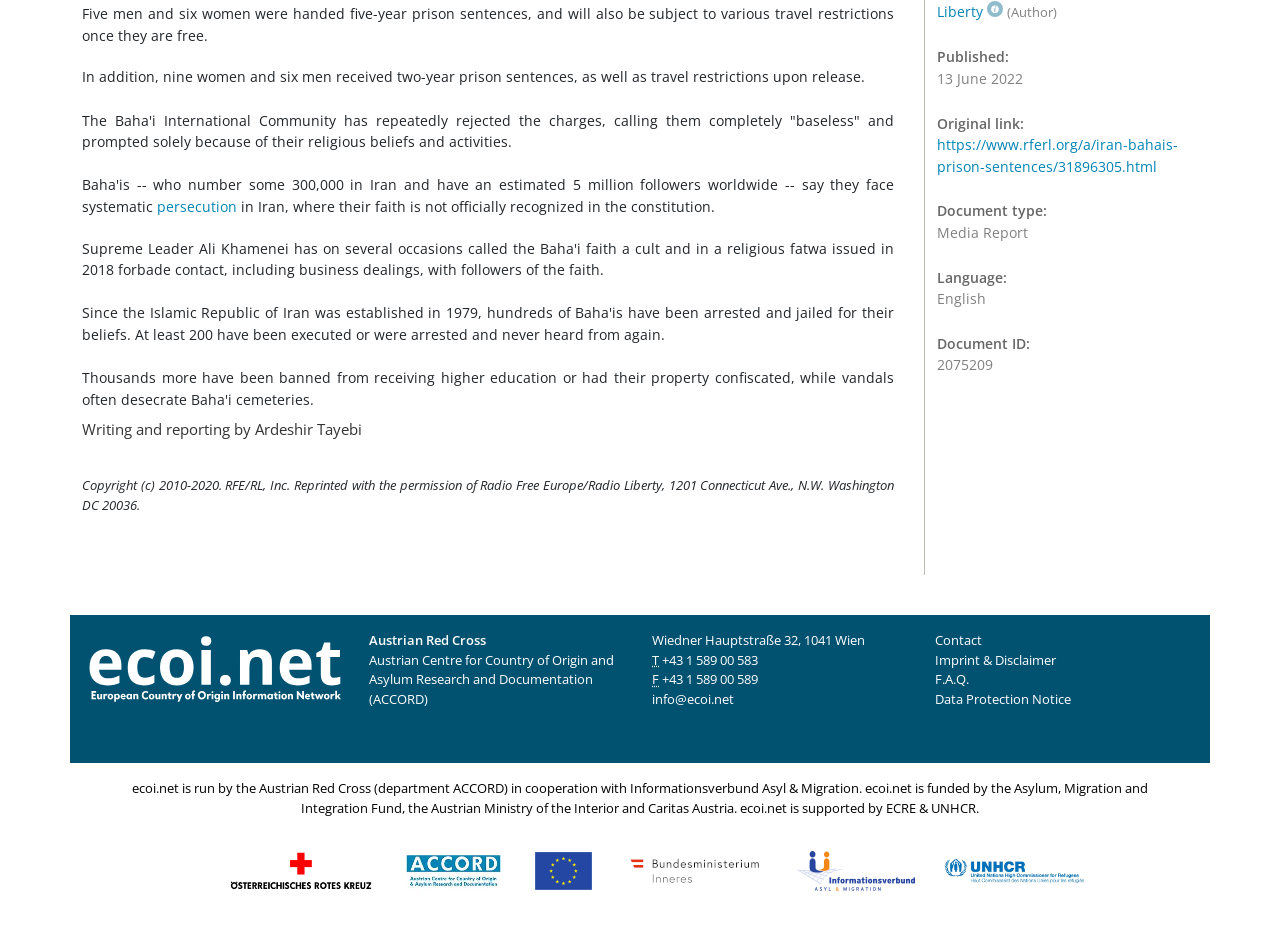Predict the bounding box of the UI element based on this description: "+43 1 589 00 583".

[0.517, 0.696, 0.592, 0.715]